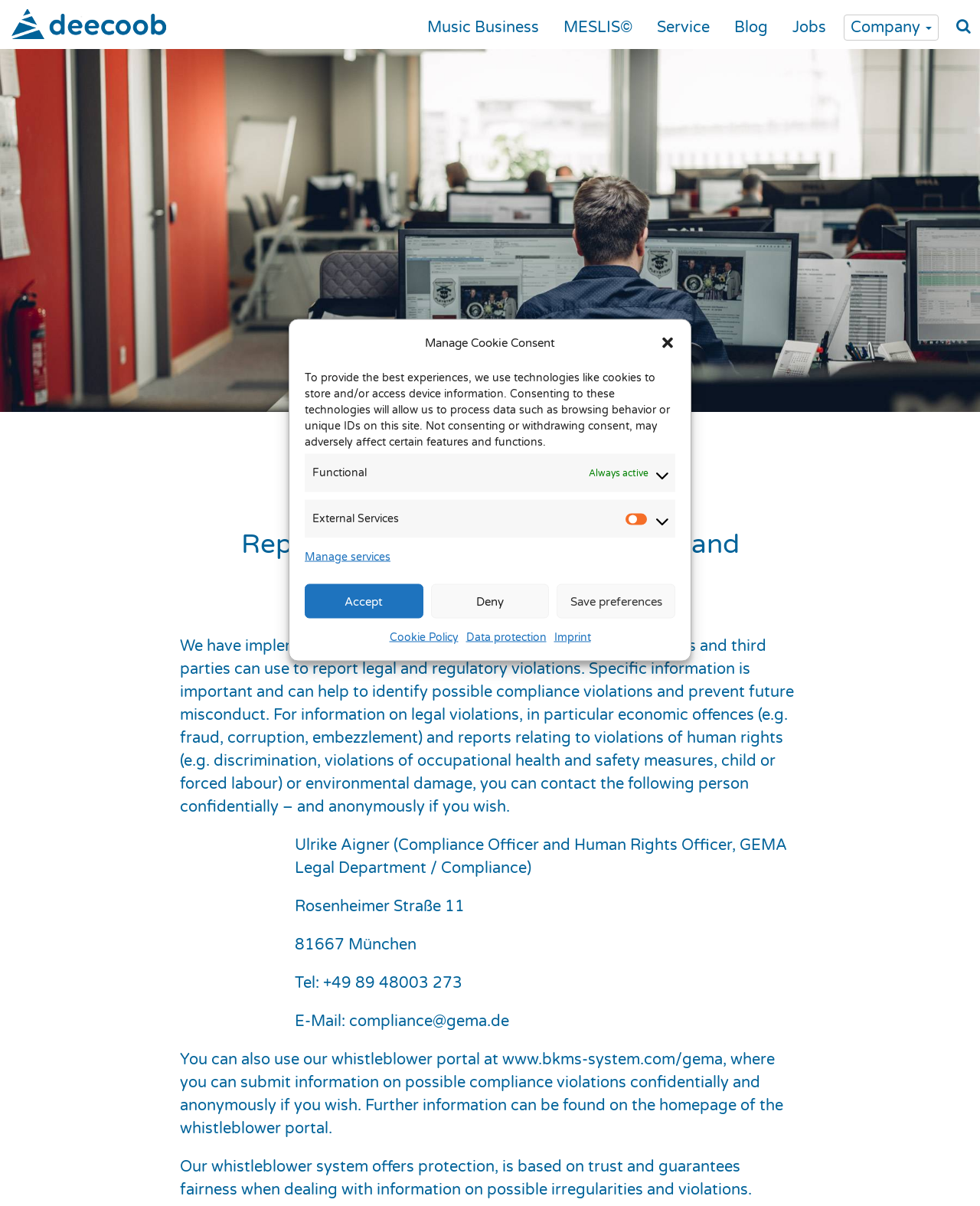Locate the bounding box of the UI element described by: "Jobs" in the given webpage screenshot.

[0.802, 0.012, 0.85, 0.034]